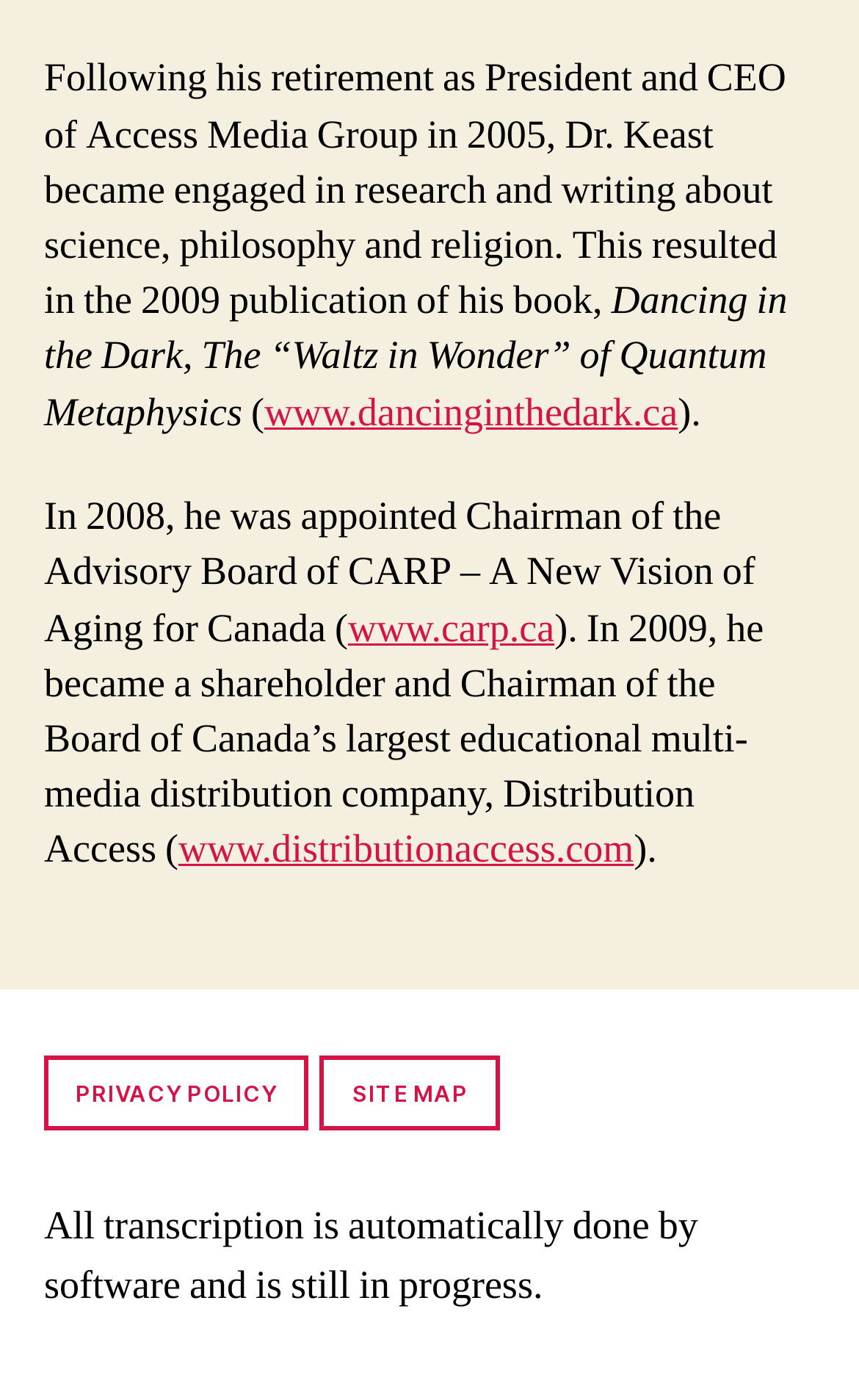Use a single word or phrase to answer the question:
What is the title of Dr. Keast's book?

Dancing in the Dark